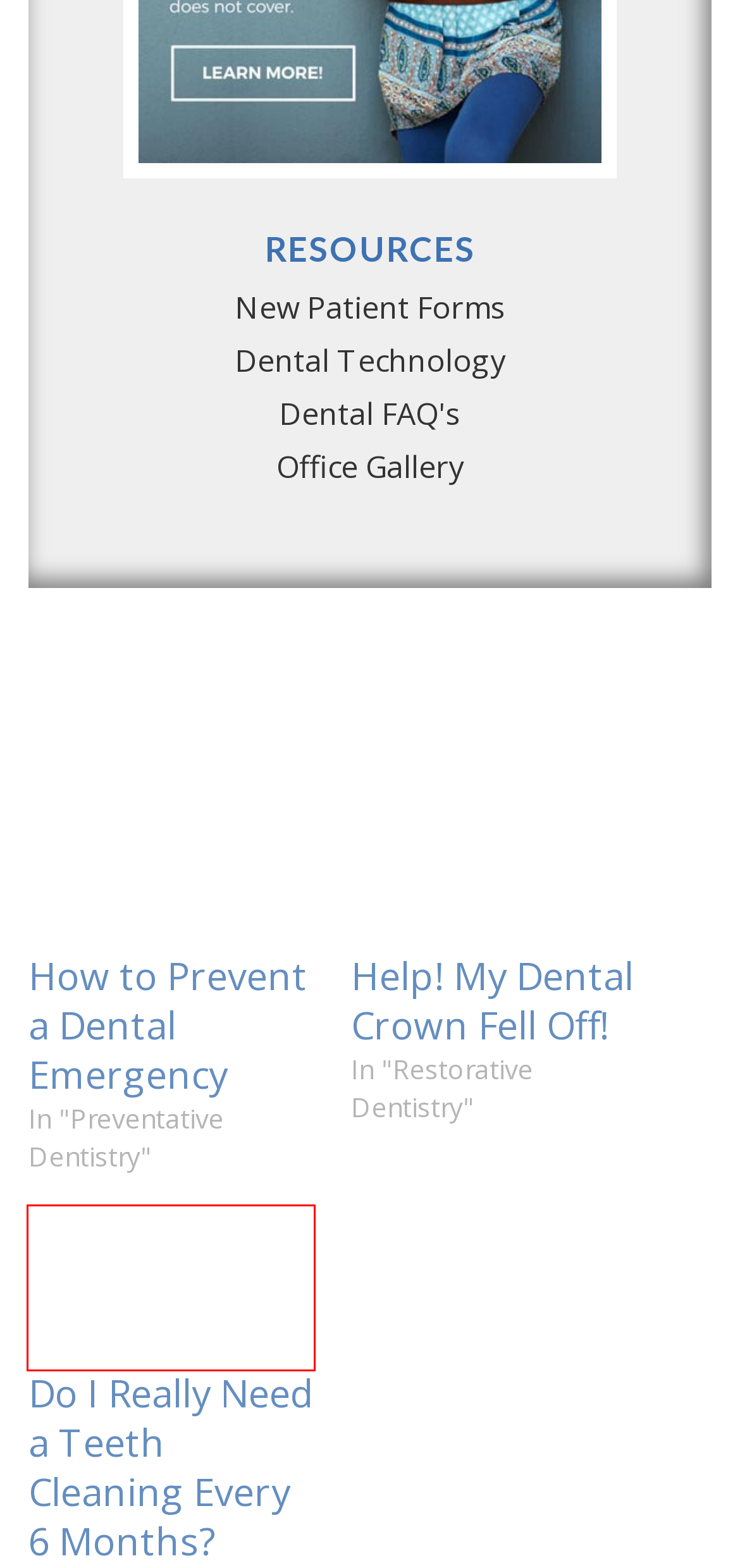Examine the screenshot of the webpage, which includes a red bounding box around an element. Choose the best matching webpage description for the page that will be displayed after clicking the element inside the red bounding box. Here are the candidates:
A. Help! My Dental Crown Fell Off! | Macatawa Smiles | Dentist in Holland, MI
B. Cosmetic Dentistry | Cosmetic Dentist in Holland, MI | Macatawa Smiles
C. About Our Holland Dentists | Family Dentistry | Dentists Holland, MI
D. Preventative Dentistry | Preventive Dental Services | Dentist Holland, MI
E. Dental Marketing Leaders for Dentists & Orthodontists
F. How Do I Find the Best Dentist in Holland, MI? | Macatawa Smiles
G. How to Prevent a Dental Emergency | Macatawa Smiles | Dr. Habecker
H. Do I Really Need a Teeth Cleaning Every 6 Months? | Macatawa Smiles

H